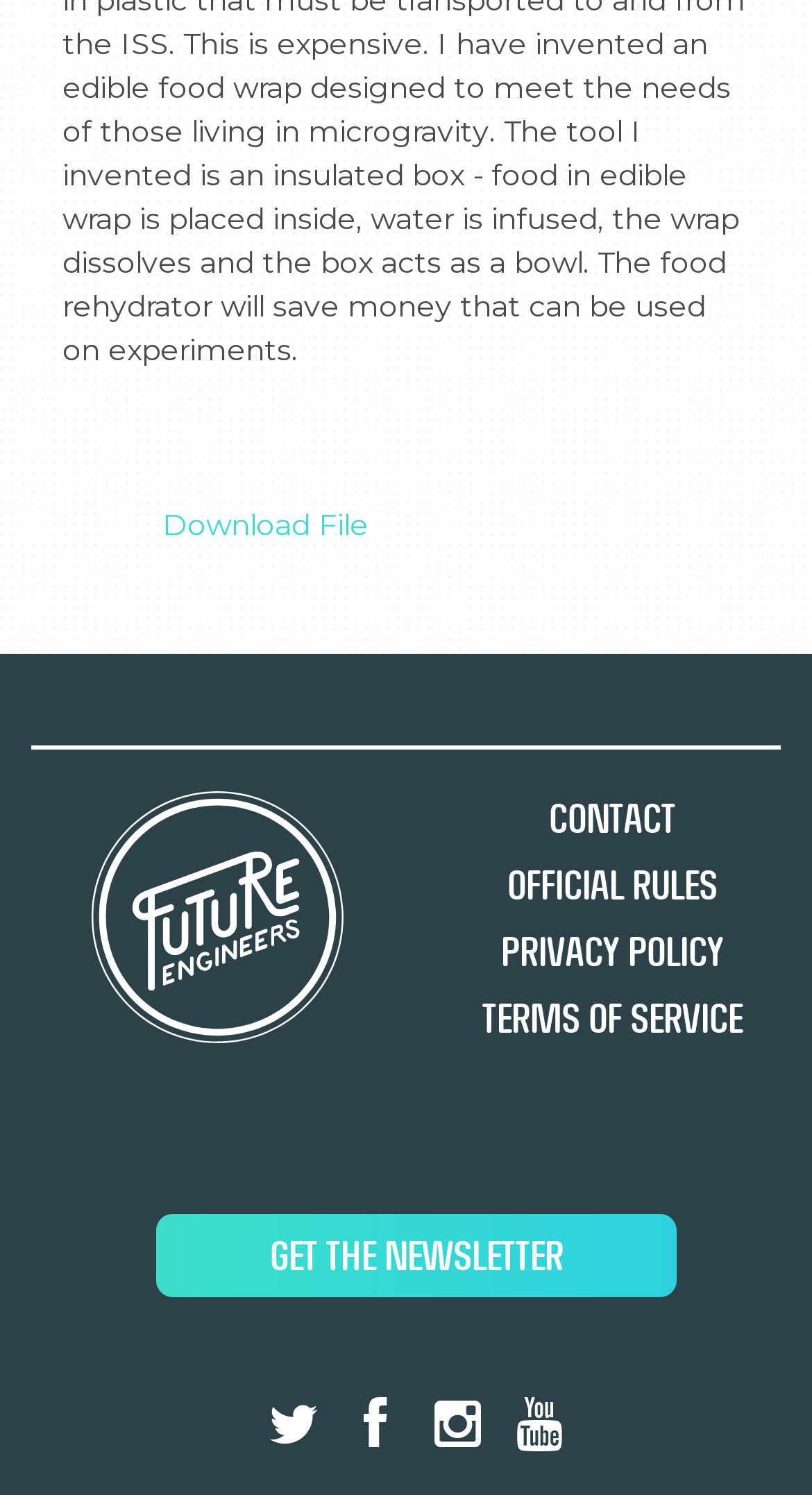Identify the bounding box coordinates for the element you need to click to achieve the following task: "view March 2014". The coordinates must be four float values ranging from 0 to 1, formatted as [left, top, right, bottom].

None